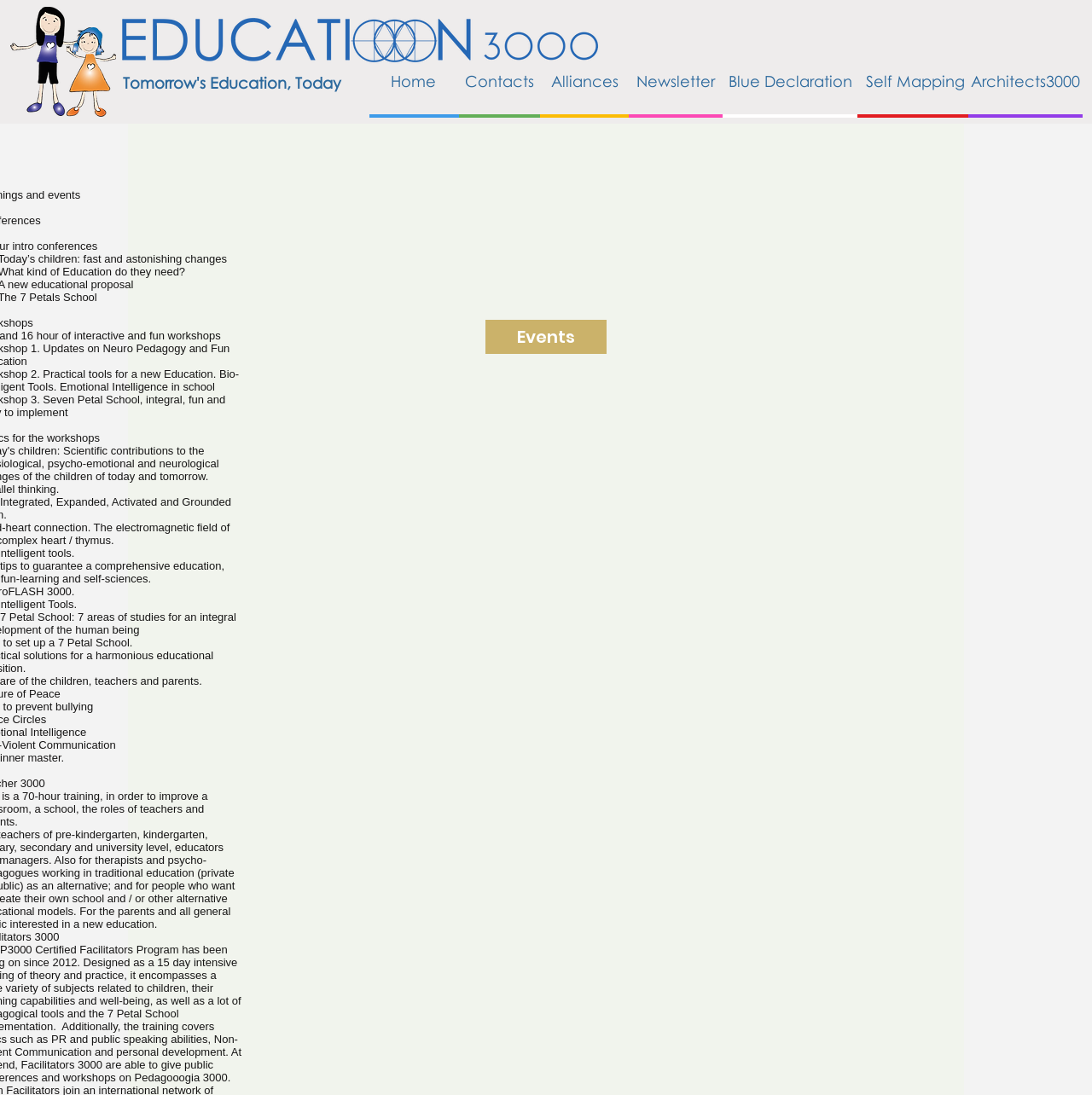Please give a succinct answer to the question in one word or phrase:
How many main links are there in the top navigation bar?

7